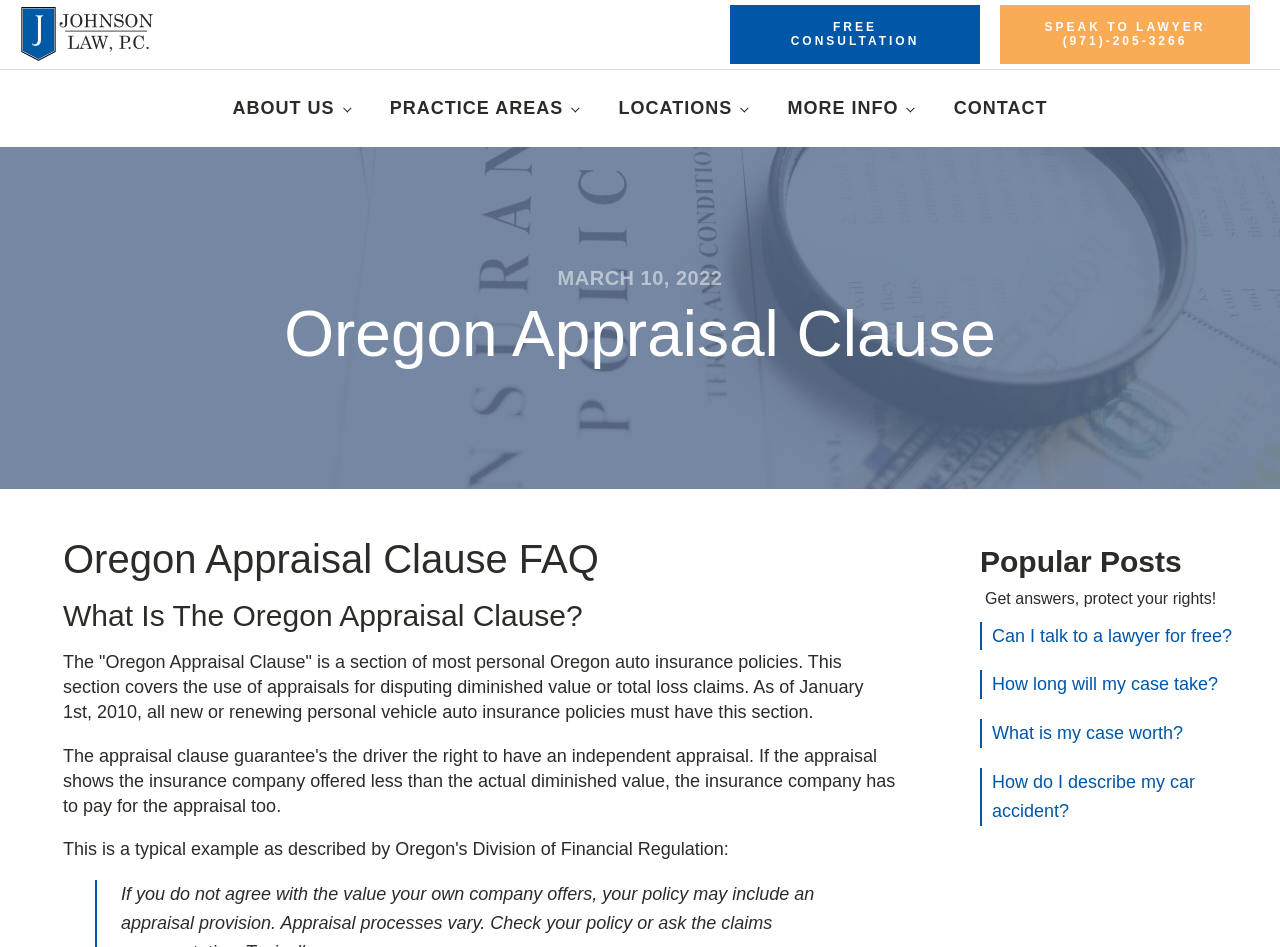Use a single word or phrase to answer the question:
What is the name of the law firm?

Johnson Law, P.C.